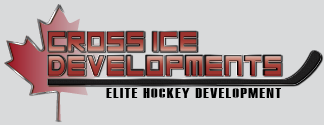Describe every detail you can see in the image.

The image features the logo of "Cross Ice Developments," a brand dedicated to elite hockey development. It prominently displays the name in bold, stylized lettering, enhancing its visual impact. Above the name, a depiction of a maple leaf subtly illustrates a connection to Canada, reinforcing its identity within the hockey community. Below the main title, the tagline "ELITE HOCKEY DEVELOPMENT" emphasizes the company’s commitment to high-level training and skill enhancement for hockey players. The use of a sleek design and color palette not only captures attention but also embodies the dynamic nature of the sport. This logo serves as a key element of the brand's representation, symbolizing excellence and professional growth in hockey.